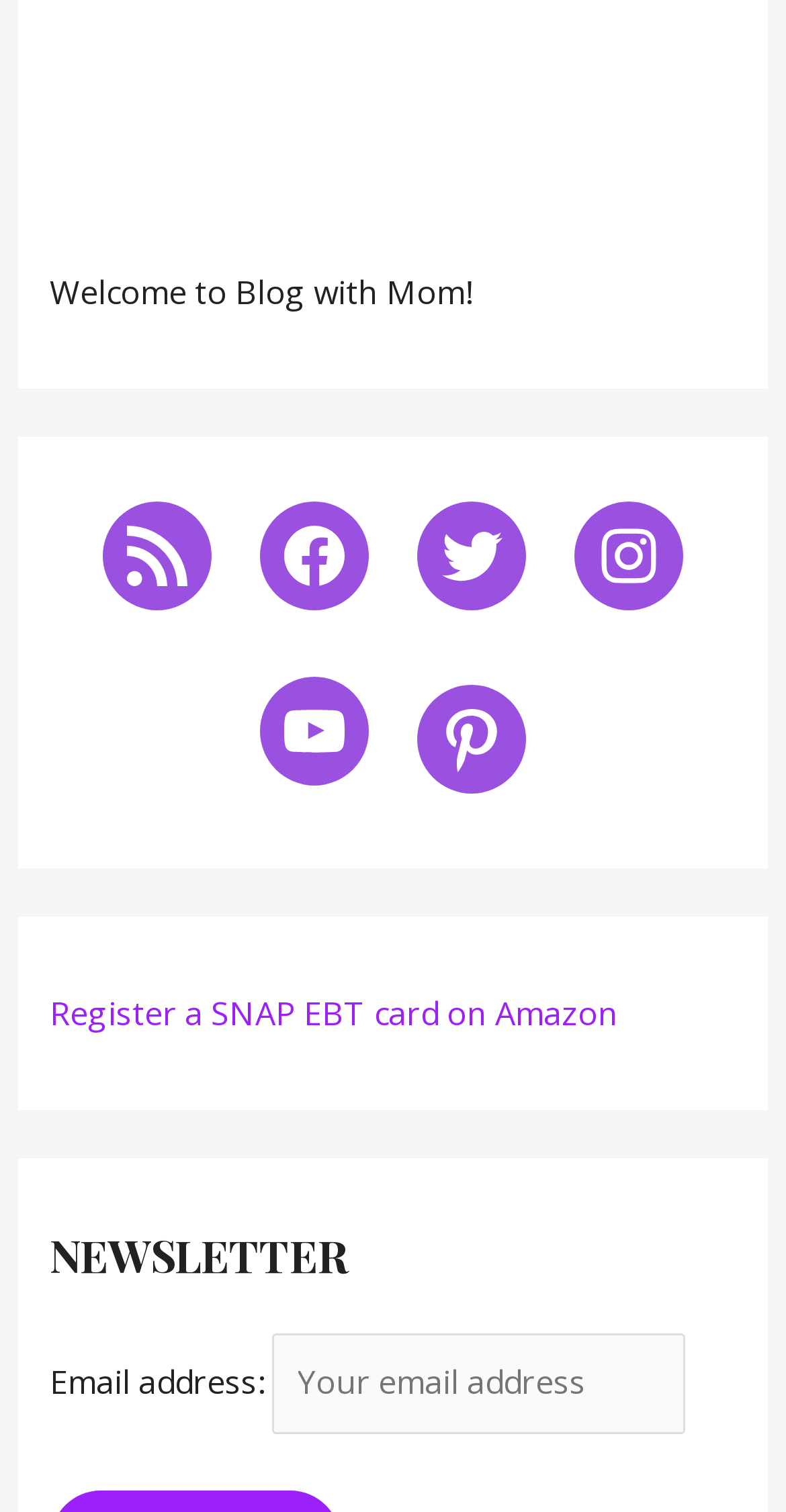How many complementary sections are there?
Answer briefly with a single word or phrase based on the image.

2